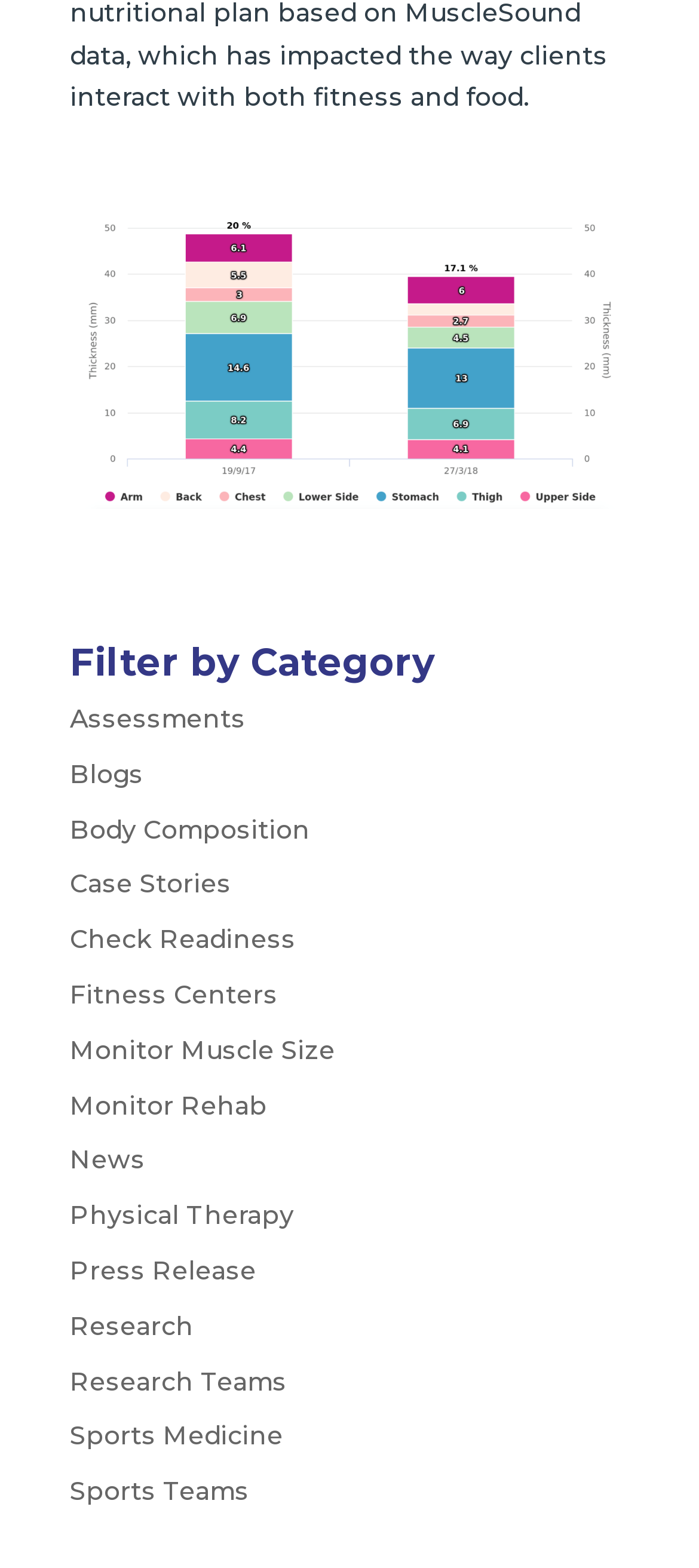Determine the bounding box coordinates of the region I should click to achieve the following instruction: "Read Blogs". Ensure the bounding box coordinates are four float numbers between 0 and 1, i.e., [left, top, right, bottom].

[0.1, 0.483, 0.205, 0.504]